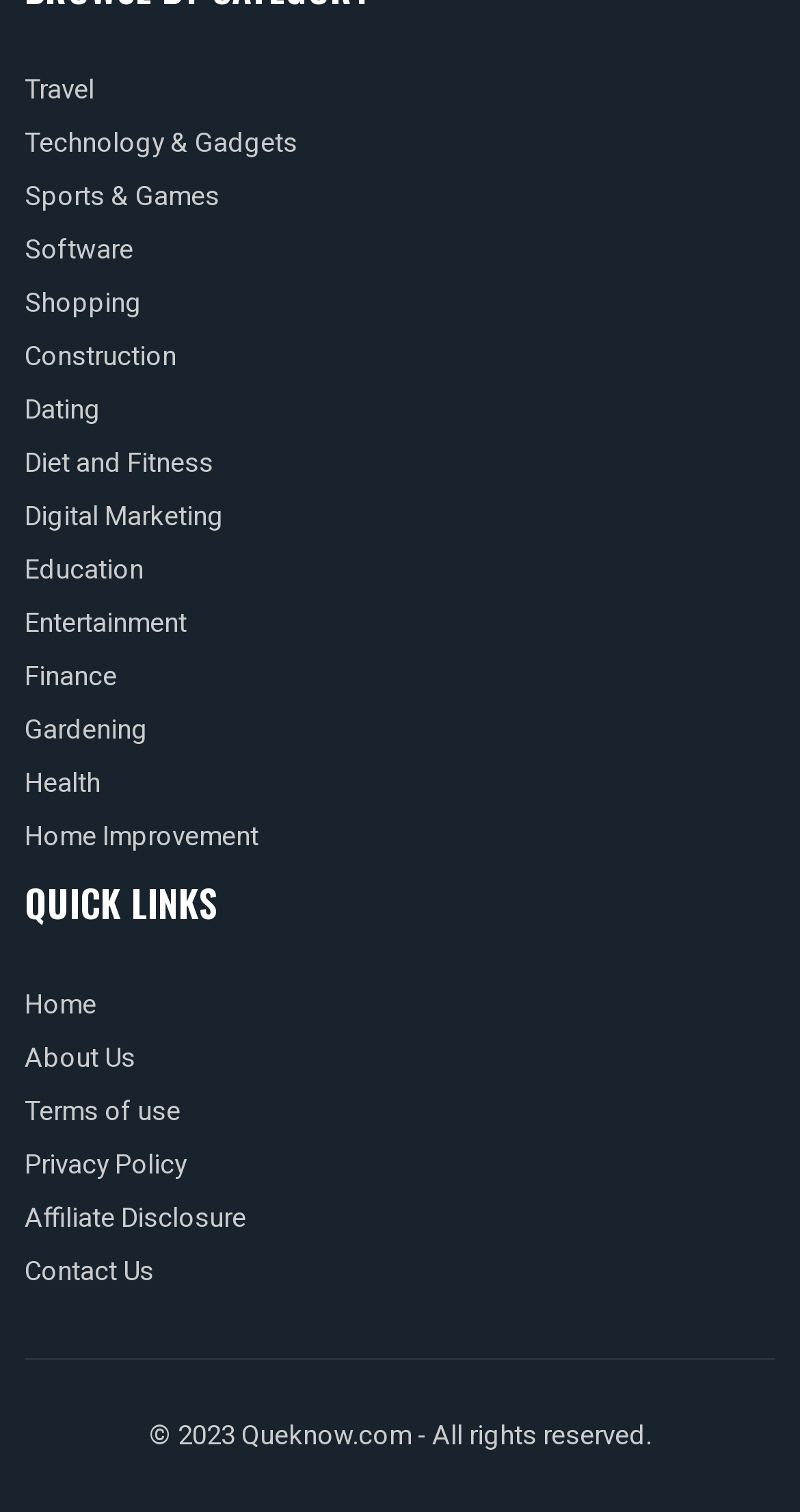Can you specify the bounding box coordinates of the area that needs to be clicked to fulfill the following instruction: "Explore Education"?

[0.031, 0.364, 0.179, 0.389]